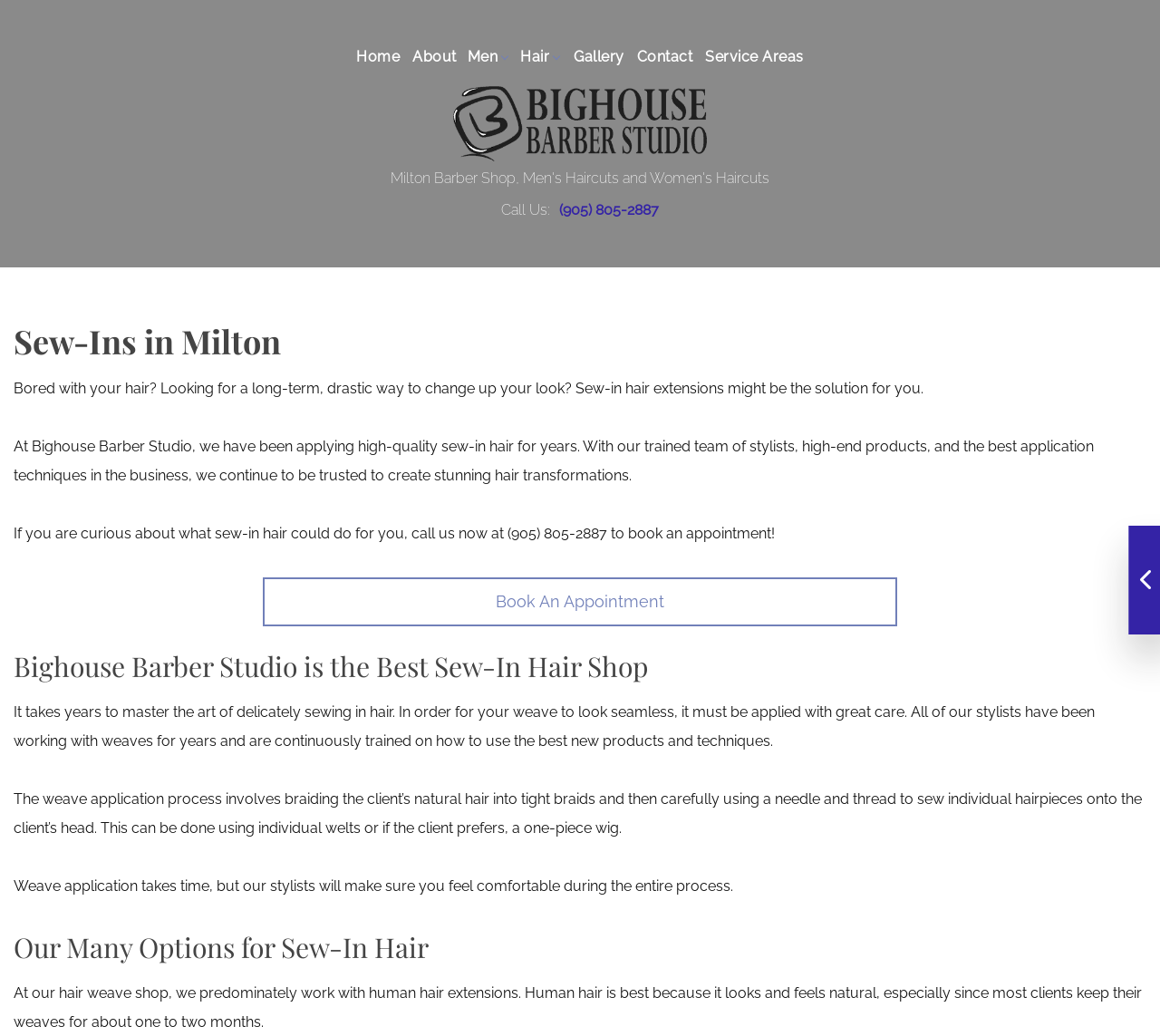Look at the image and give a detailed response to the following question: What type of service does Bighouse Barber Studio offer?

Based on the webpage, Bighouse Barber Studio offers various hair services, including sew-in hair extensions, hair braiding, hair coloring, hair extensions, and more. The webpage provides detailed information about their sew-in hair services, including the process and benefits.